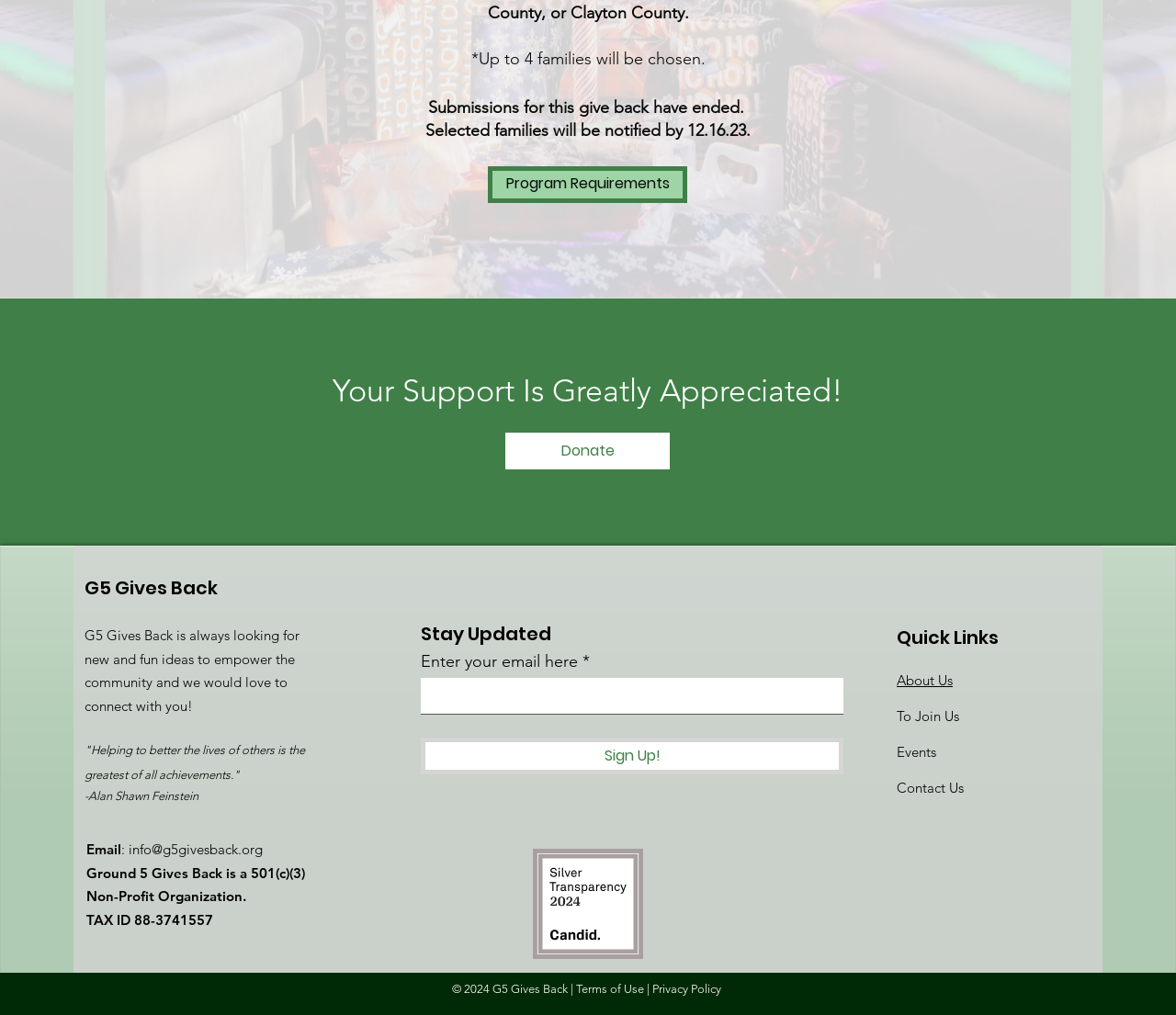Please answer the following question as detailed as possible based on the image: 
What type of organization is G5 Gives Back?

The webpage mentions that G5 Gives Back is a '501(c)(3) Non-Profit Organization', indicating its non-profit status.